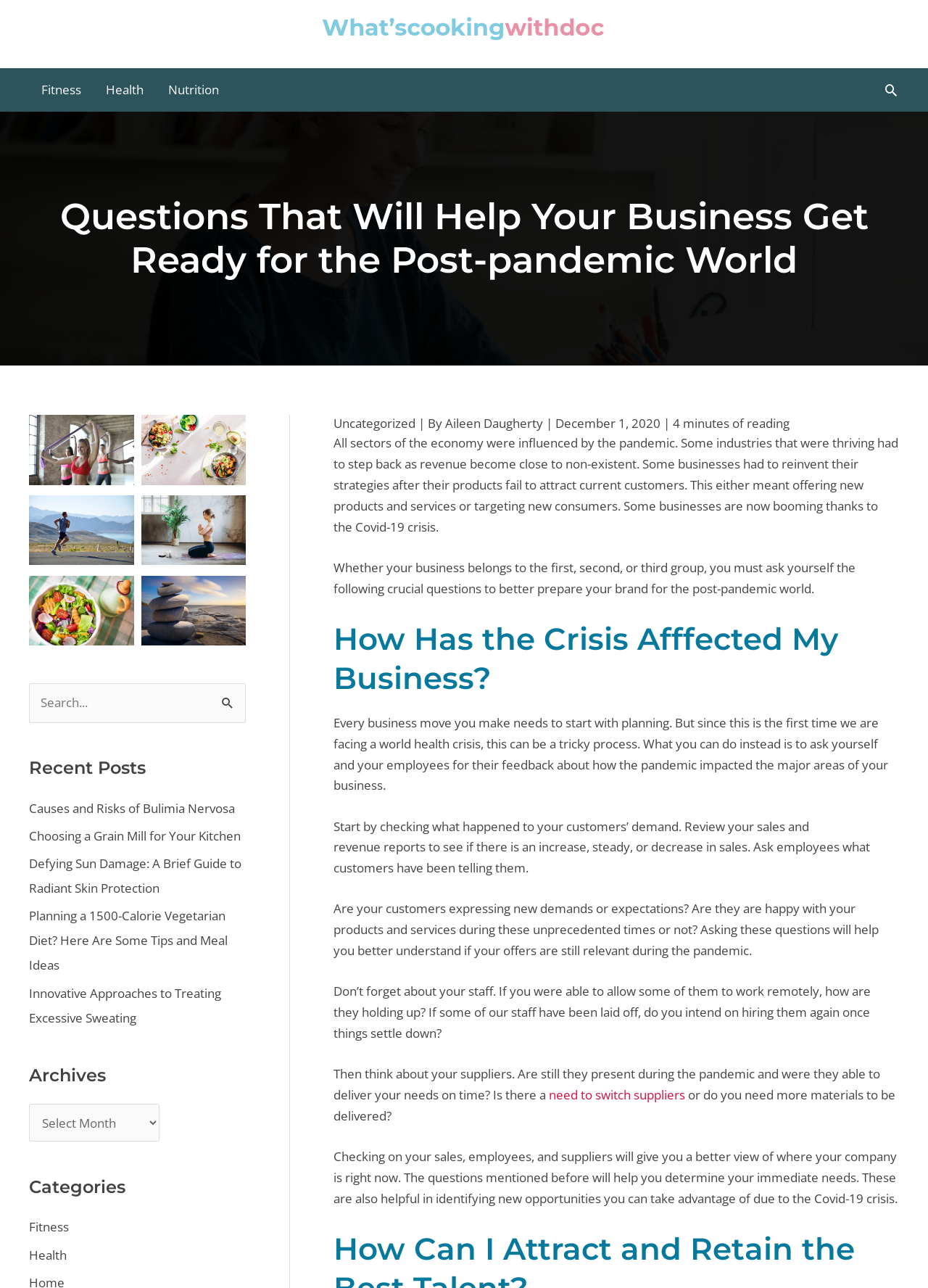Please determine the bounding box coordinates of the section I need to click to accomplish this instruction: "Search for something".

[0.031, 0.53, 0.265, 0.561]